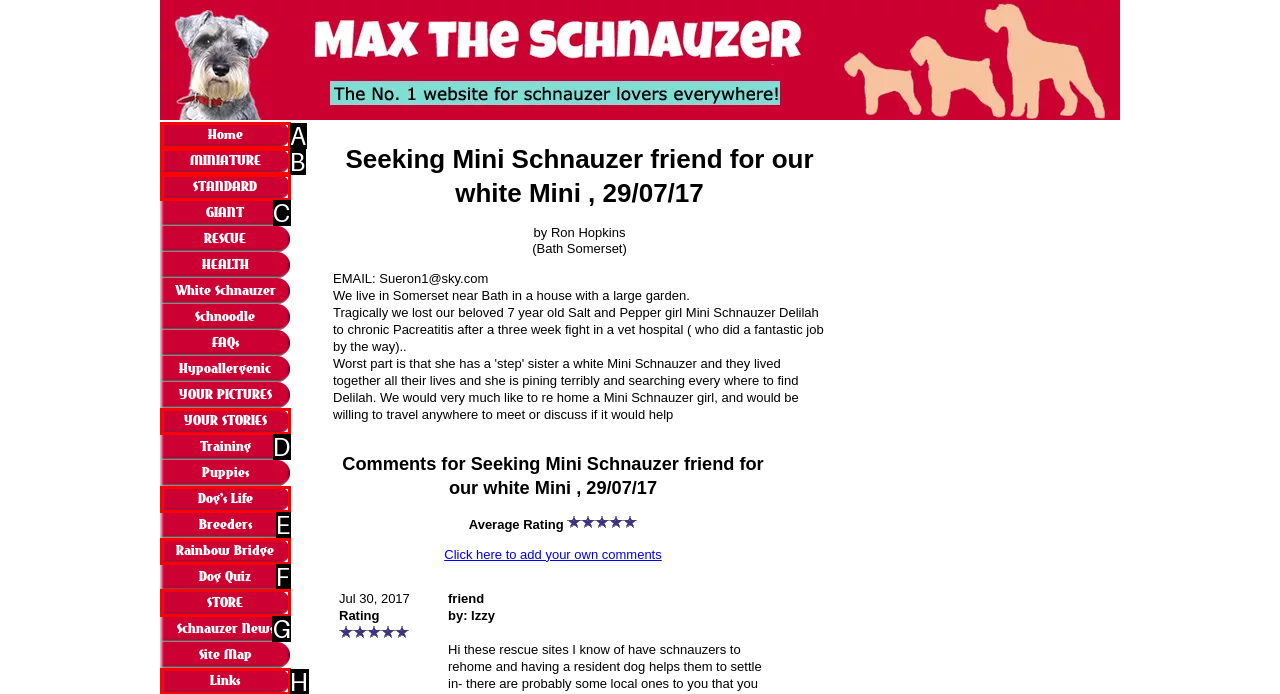Tell me which letter corresponds to the UI element that will allow you to Click the 'STORE' link. Answer with the letter directly.

G